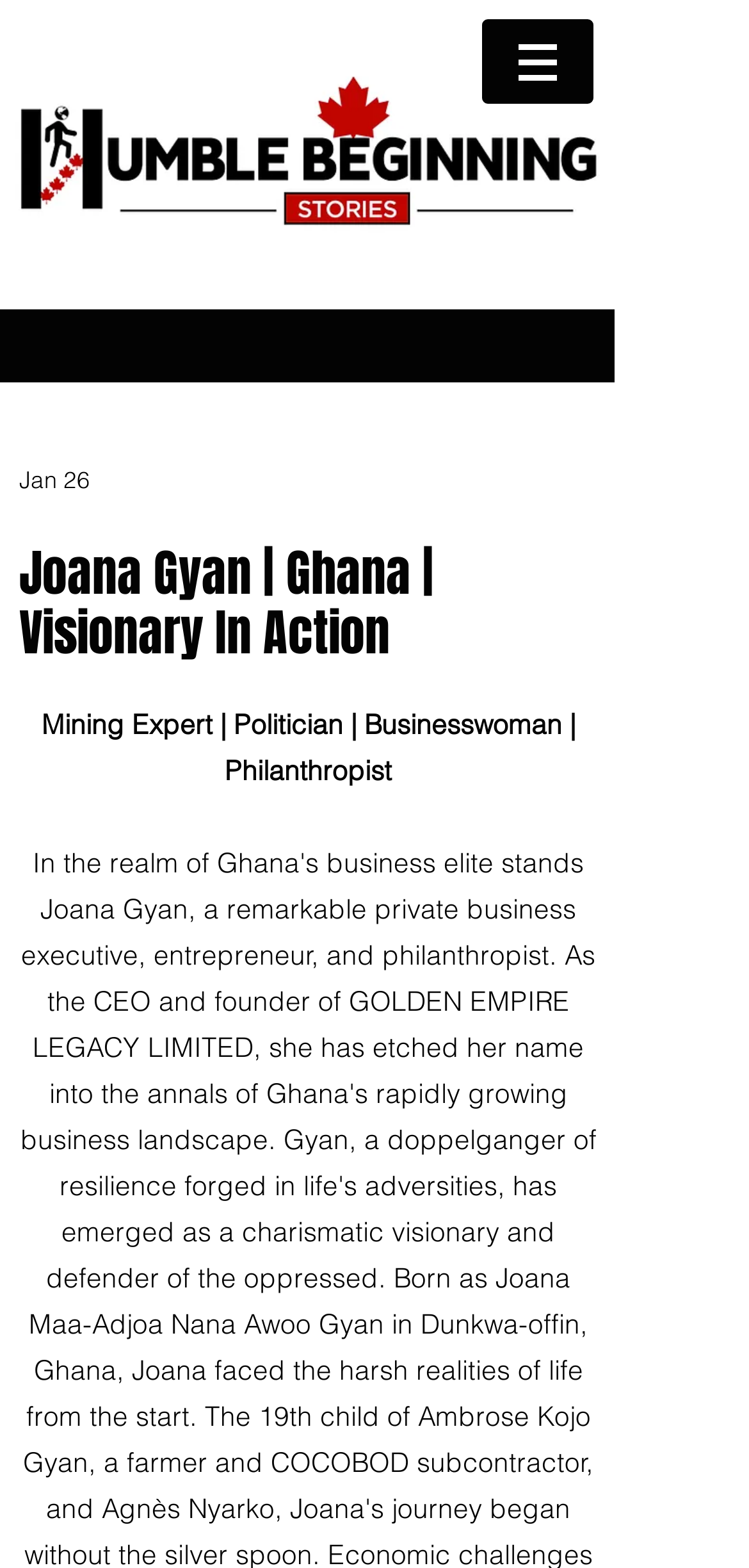Your task is to extract the text of the main heading from the webpage.

Joana Gyan | Ghana | Visionary In Action